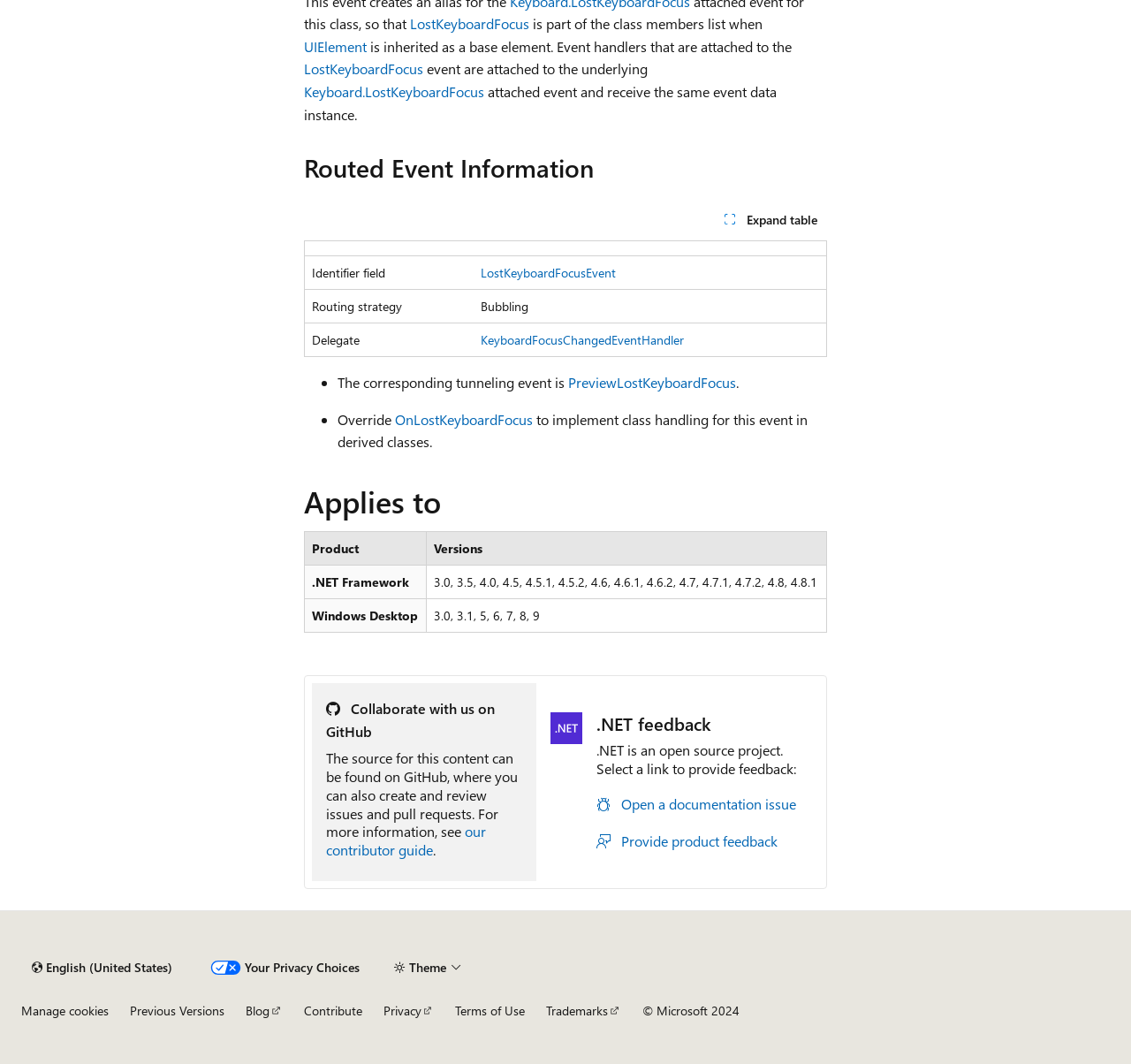Using the description "Speaking Engagements", predict the bounding box of the relevant HTML element.

None